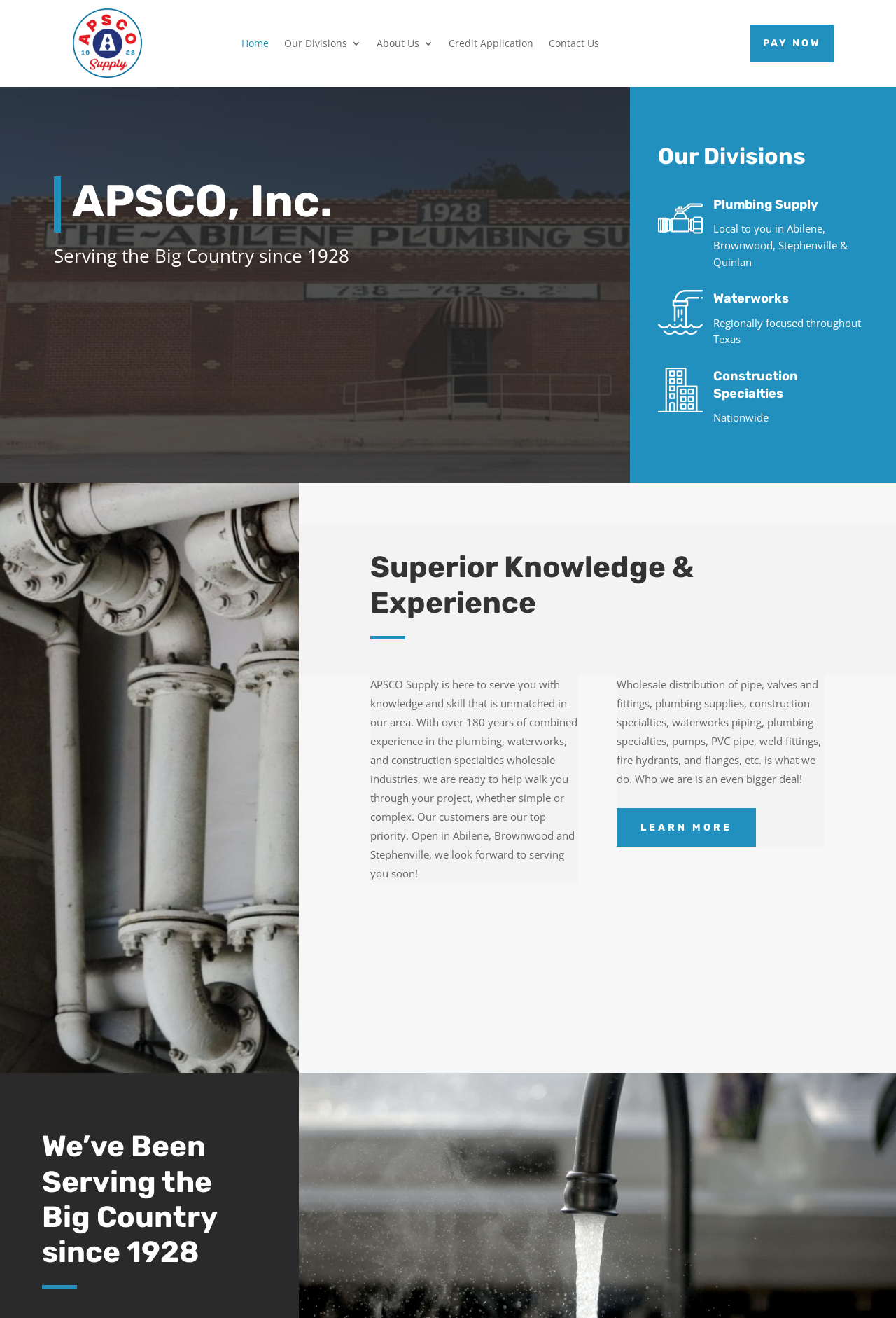Locate the bounding box of the UI element based on this description: "Contact Us". Provide four float numbers between 0 and 1 as [left, top, right, bottom].

[0.612, 0.029, 0.669, 0.041]